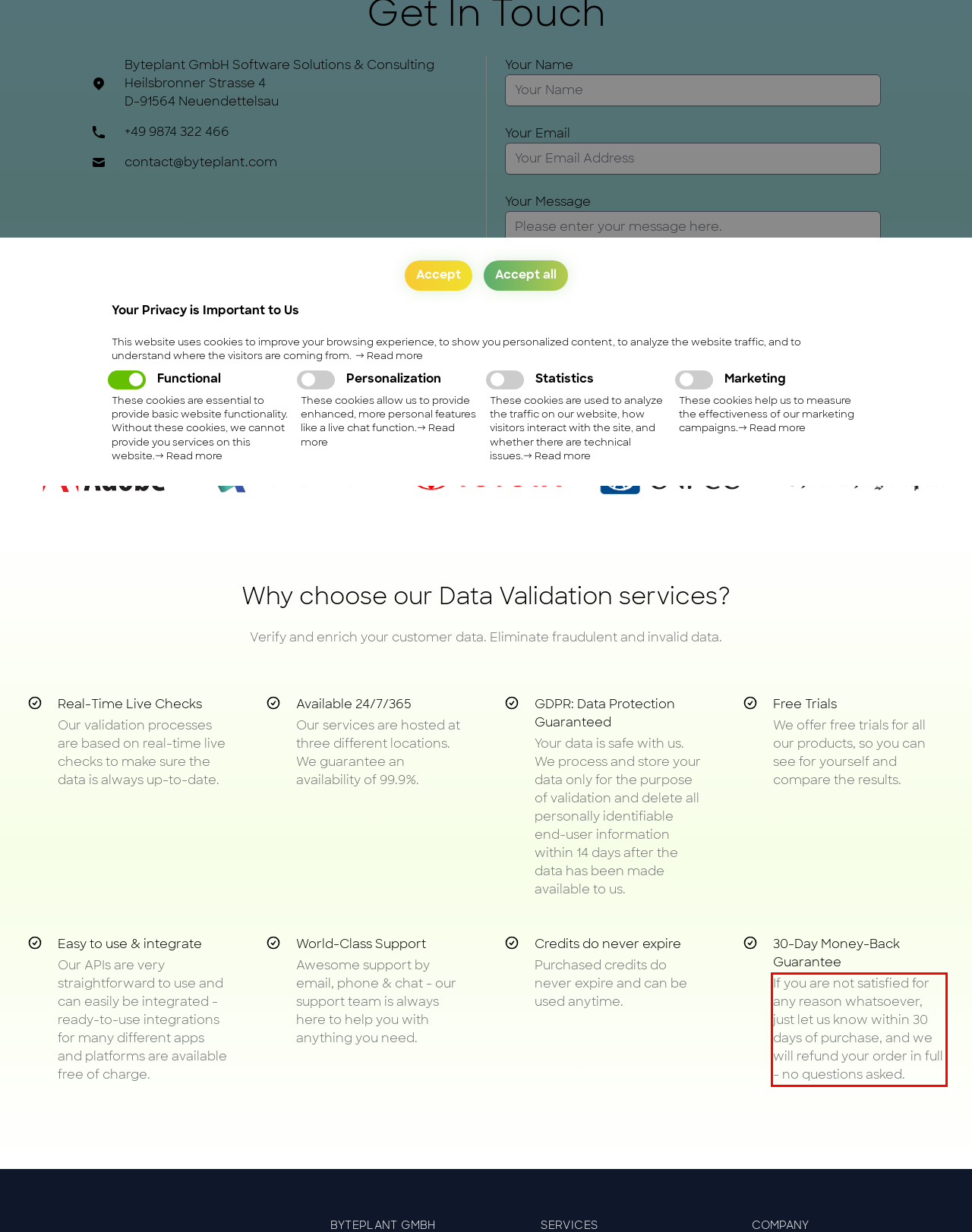Please examine the webpage screenshot and extract the text within the red bounding box using OCR.

If you are not satisfied for any reason whatsoever, just let us know within 30 days of purchase, and we will refund your order in full - no questions asked.